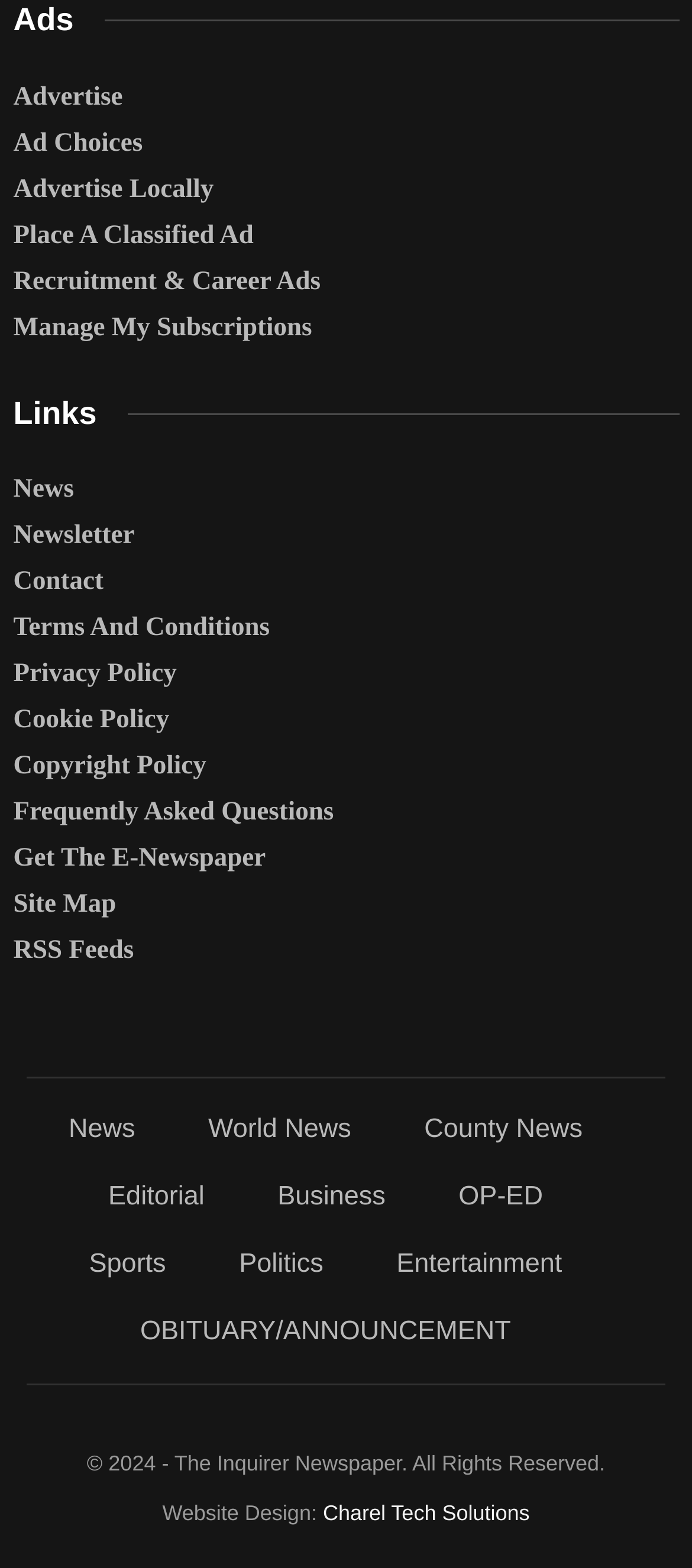Locate the bounding box coordinates of the item that should be clicked to fulfill the instruction: "Dismiss the shopping cart notification".

None